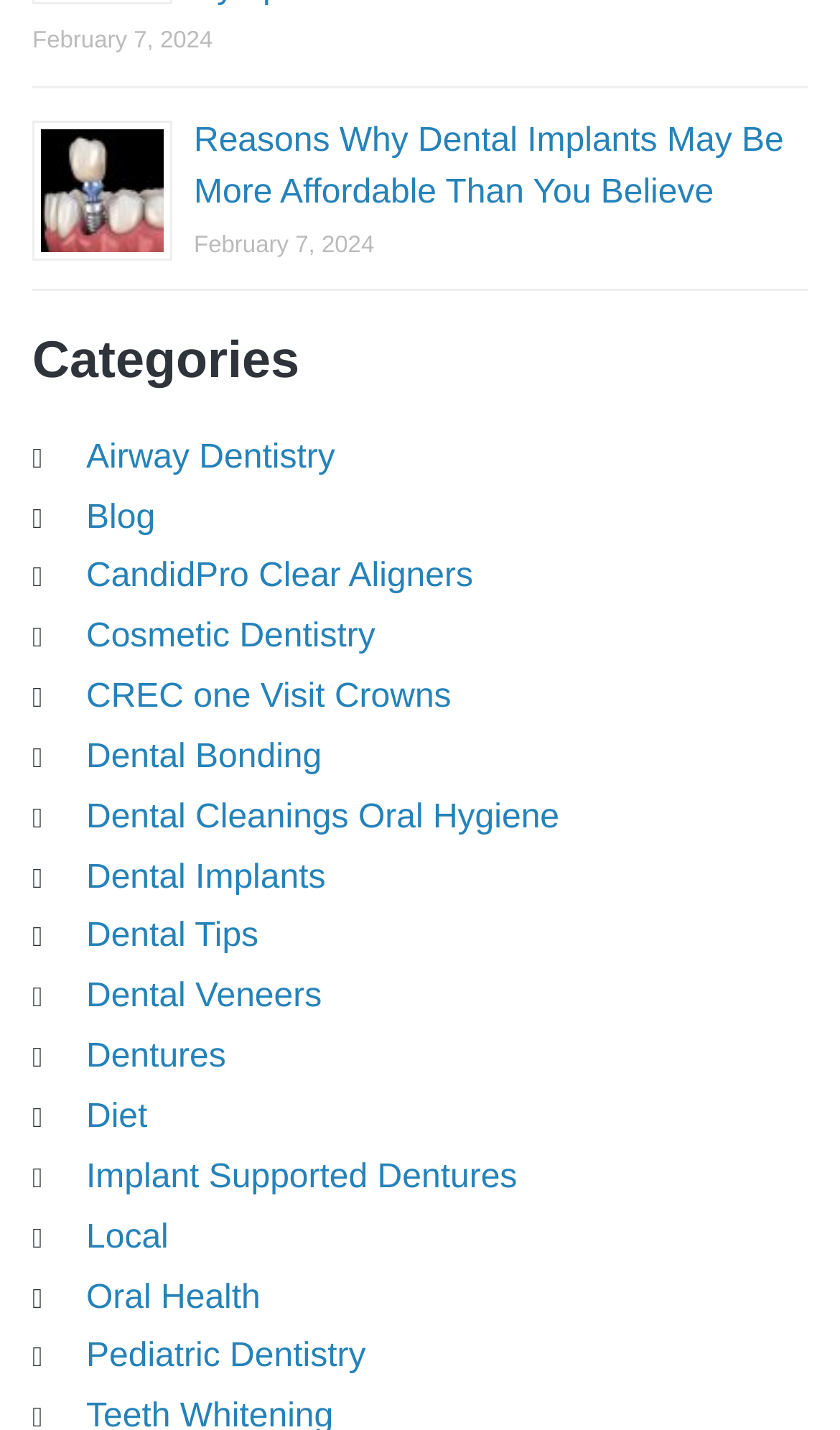Identify the bounding box coordinates of the region that should be clicked to execute the following instruction: "Copy the host".

None